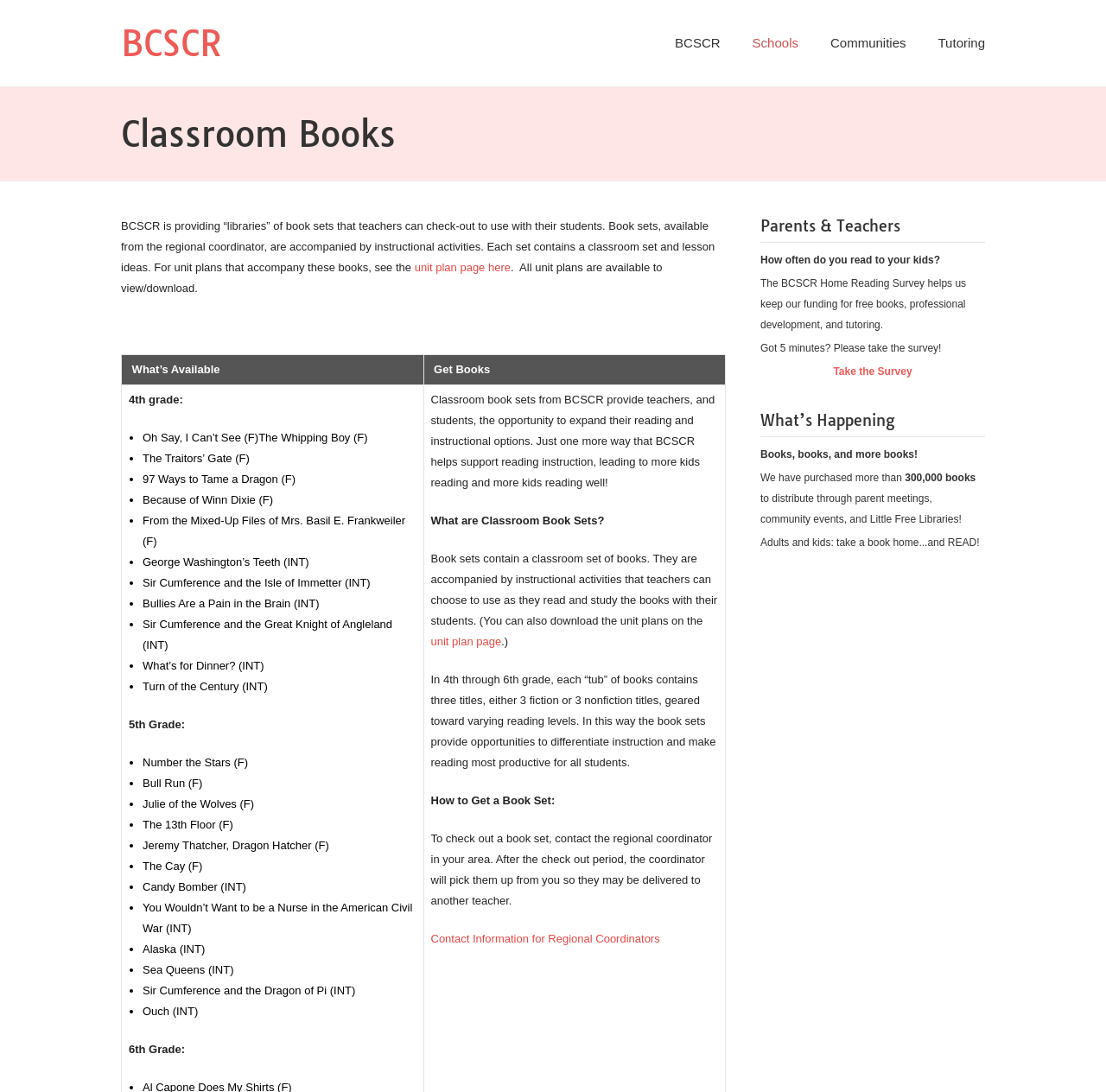Please locate the bounding box coordinates of the element that should be clicked to achieve the given instruction: "Check the 'What’s Available' column".

[0.11, 0.325, 0.383, 0.352]